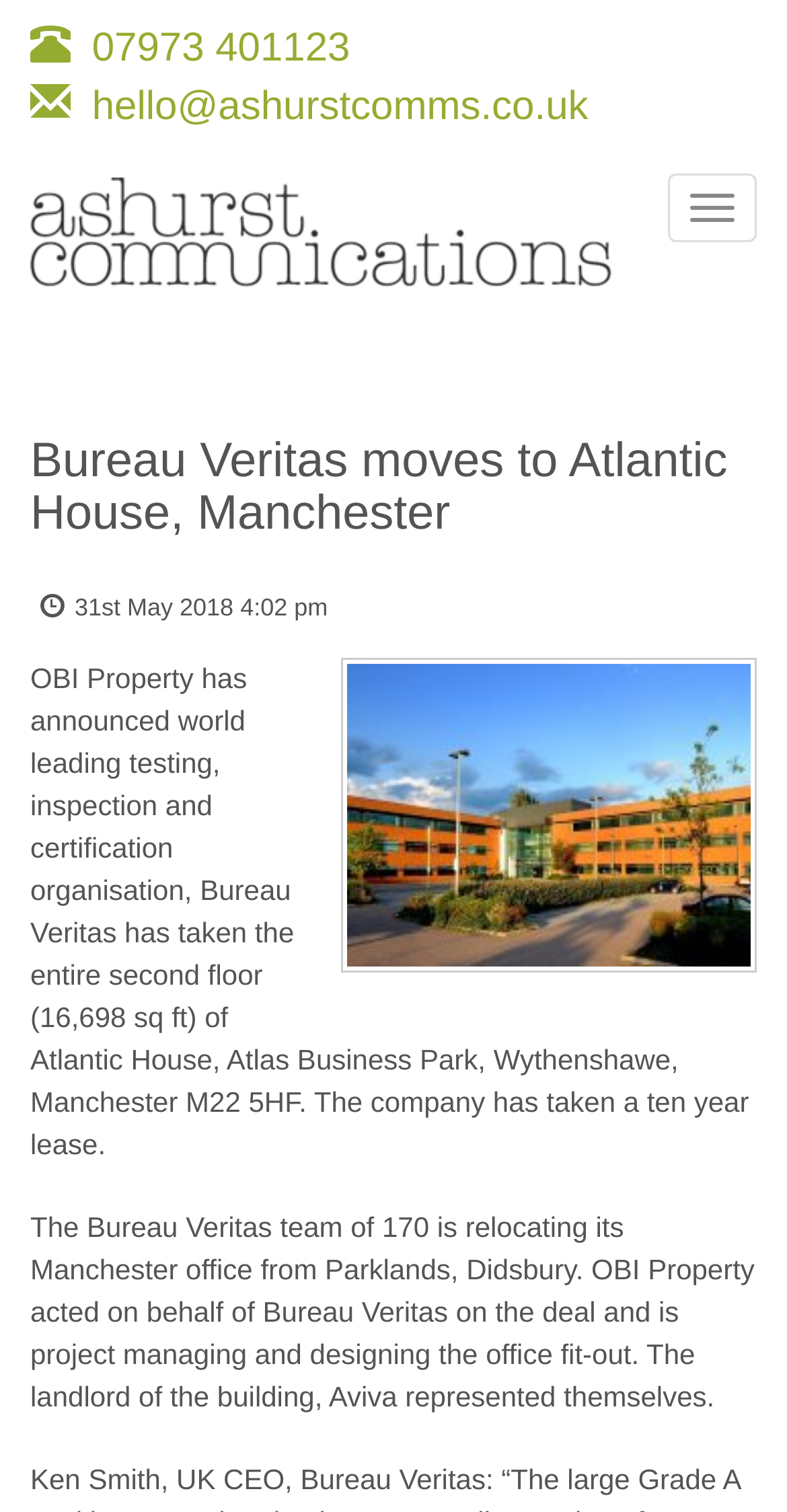Identify and extract the heading text of the webpage.

Bureau Veritas moves to Atlantic House, Manchester